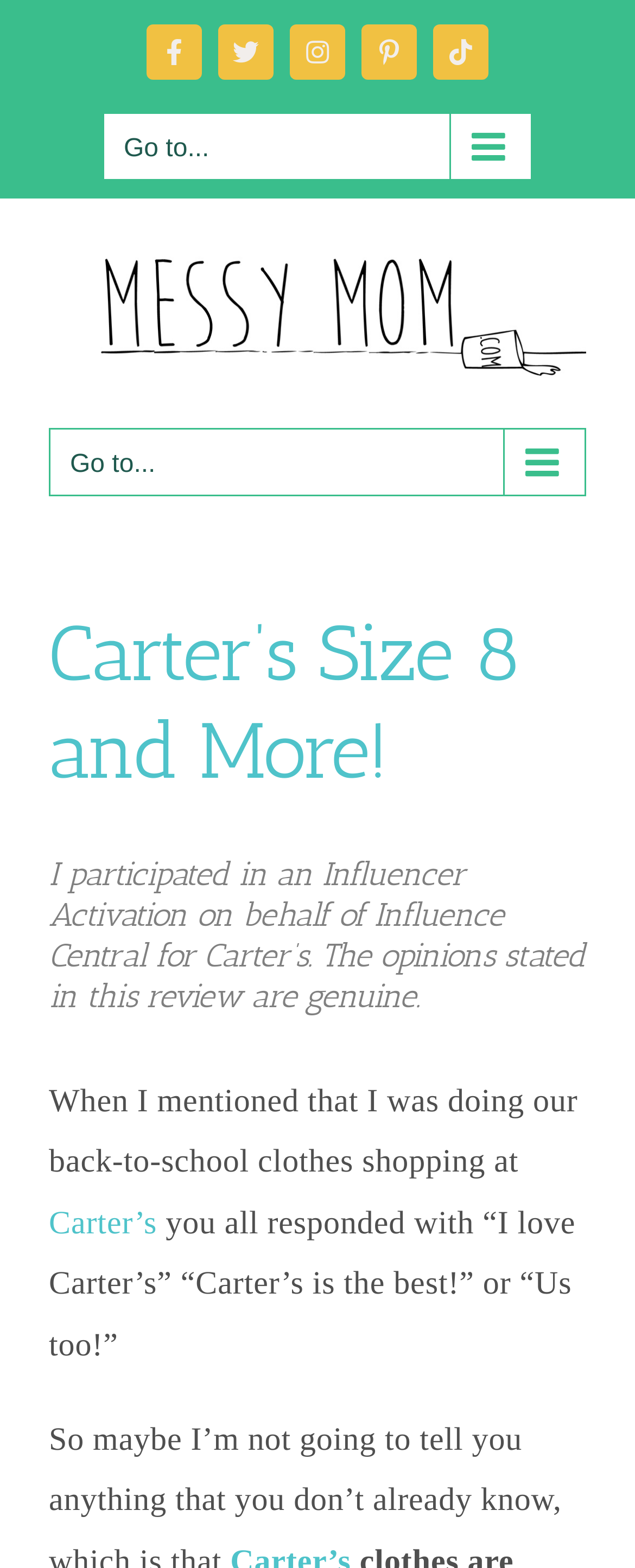Find the bounding box coordinates corresponding to the UI element with the description: "Carter’s Size 8 and More!". The coordinates should be formatted as [left, top, right, bottom], with values as floats between 0 and 1.

[0.077, 0.387, 0.818, 0.508]